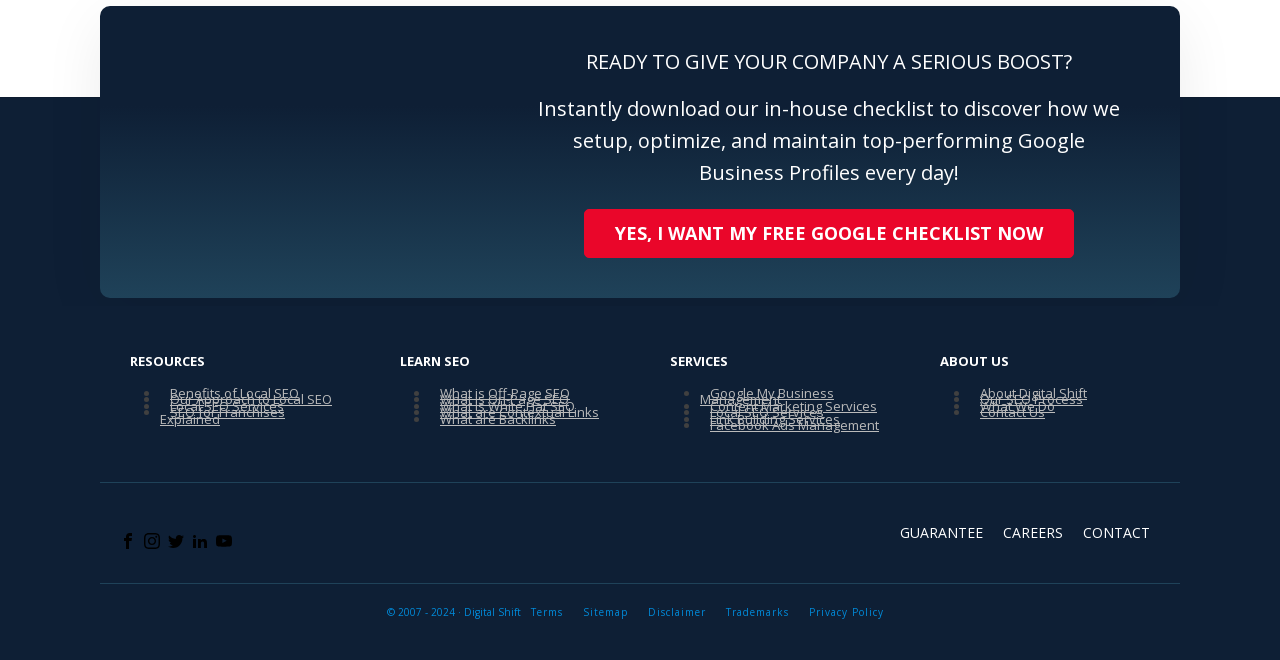Locate the bounding box of the UI element described in the following text: "Careers".

[0.776, 0.775, 0.838, 0.839]